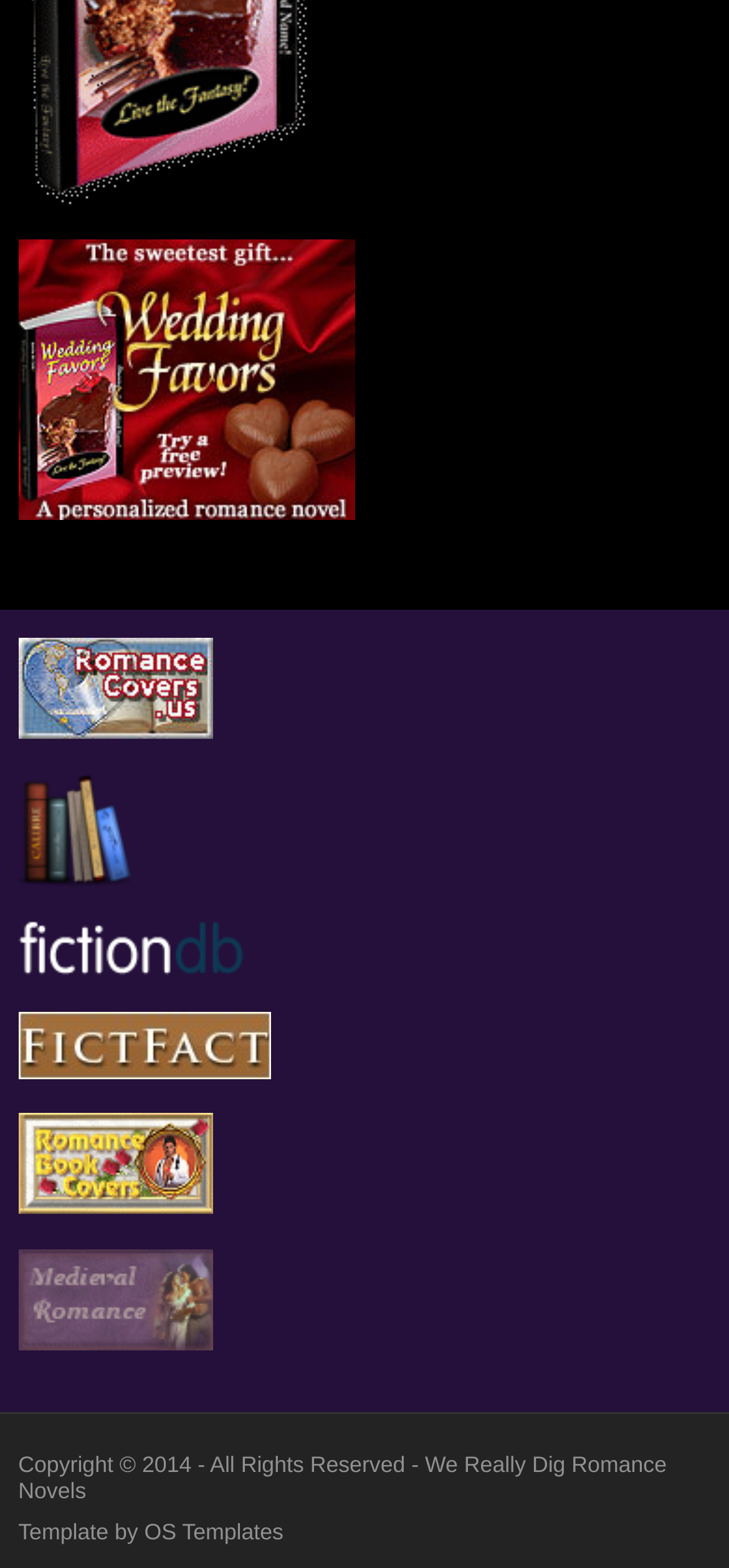Please locate the bounding box coordinates for the element that should be clicked to achieve the following instruction: "View personalized wedding romance". Ensure the coordinates are given as four float numbers between 0 and 1, i.e., [left, top, right, bottom].

[0.025, 0.23, 0.487, 0.25]